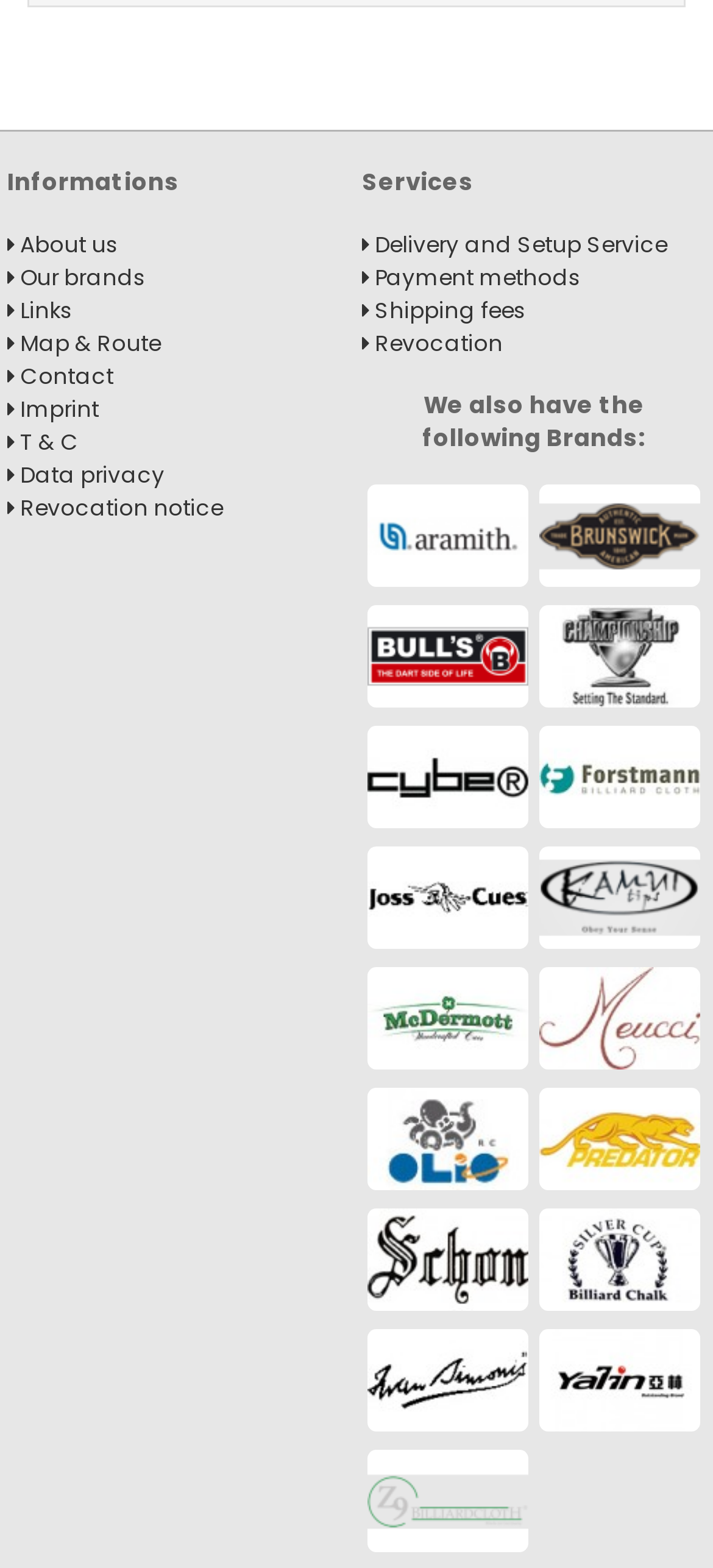How many brands are listed on the webpage?
Refer to the image and give a detailed response to the question.

I counted the number of links with brand names and their corresponding images, and found that there are 15 brands listed on the webpage, including Aramith, Brunswick, Bull's, and others.